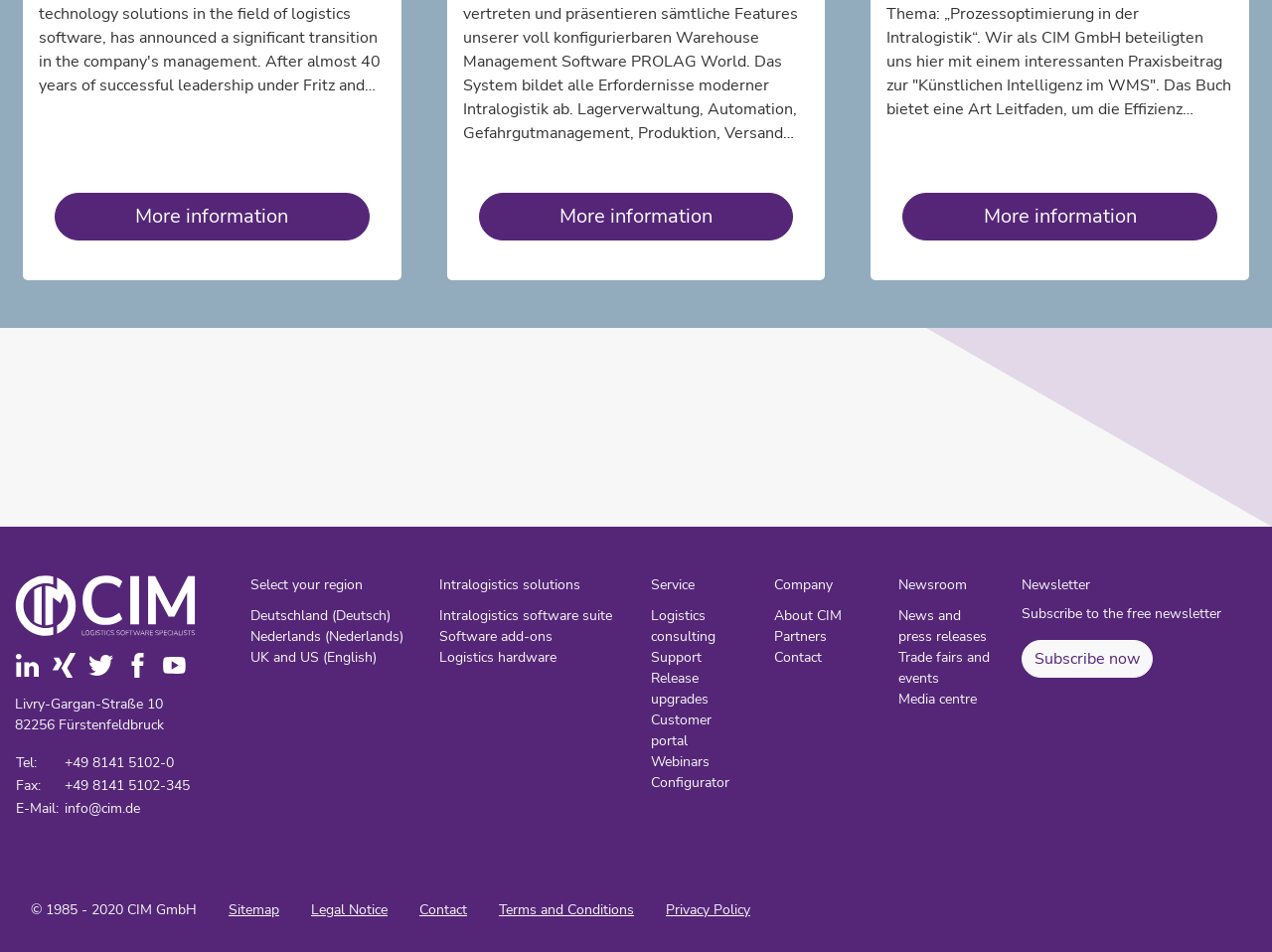Please identify the bounding box coordinates of the element that needs to be clicked to execute the following command: "View the 'MAGIC MUSHROOM STRAINS' page". Provide the bounding box using four float numbers between 0 and 1, formatted as [left, top, right, bottom].

None